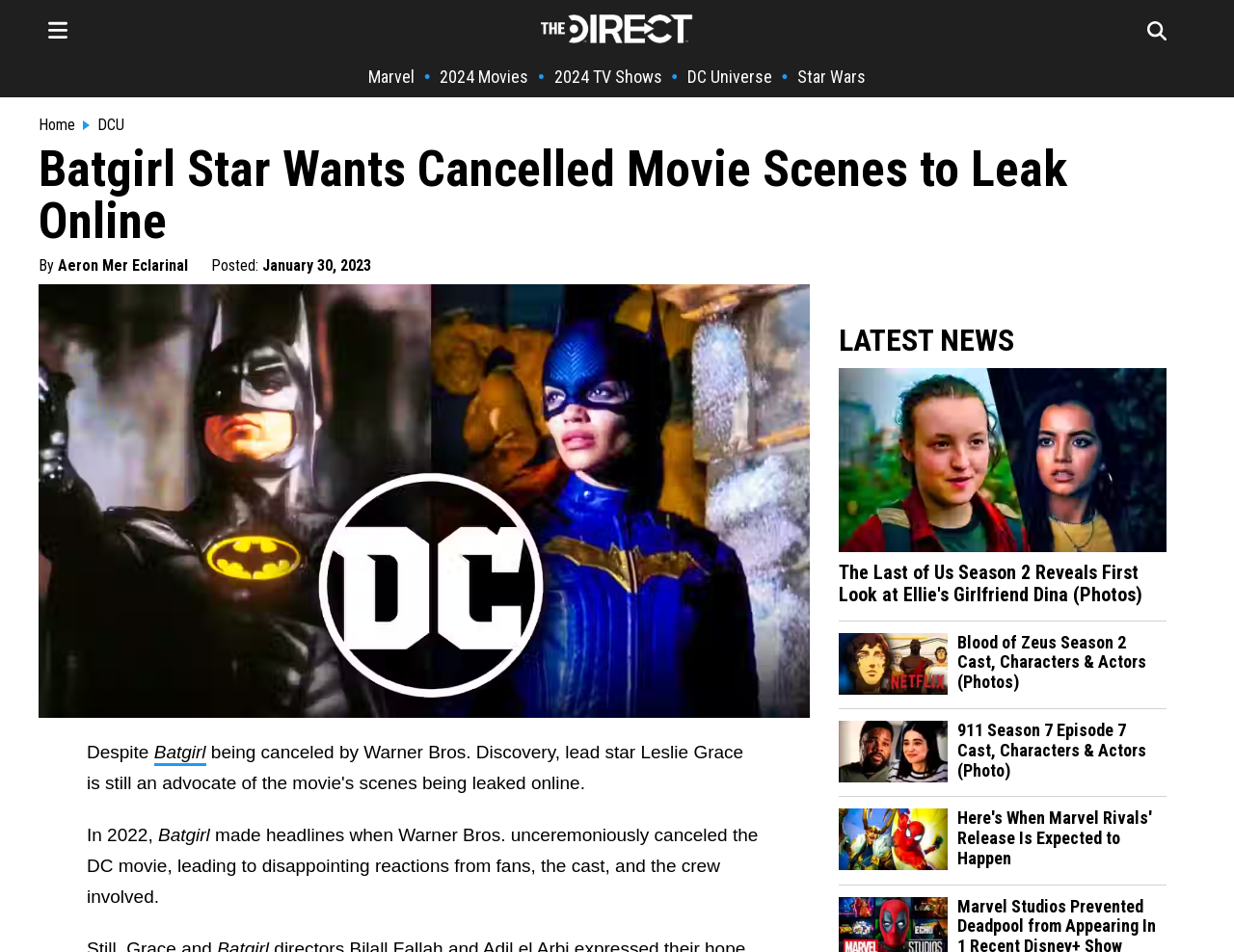Examine the image and give a thorough answer to the following question:
What is the name of the website?

The website's logo is displayed at the top of the webpage, and it reads 'The Direct'. This is the name of the website that is hosting the article about Batgirl.